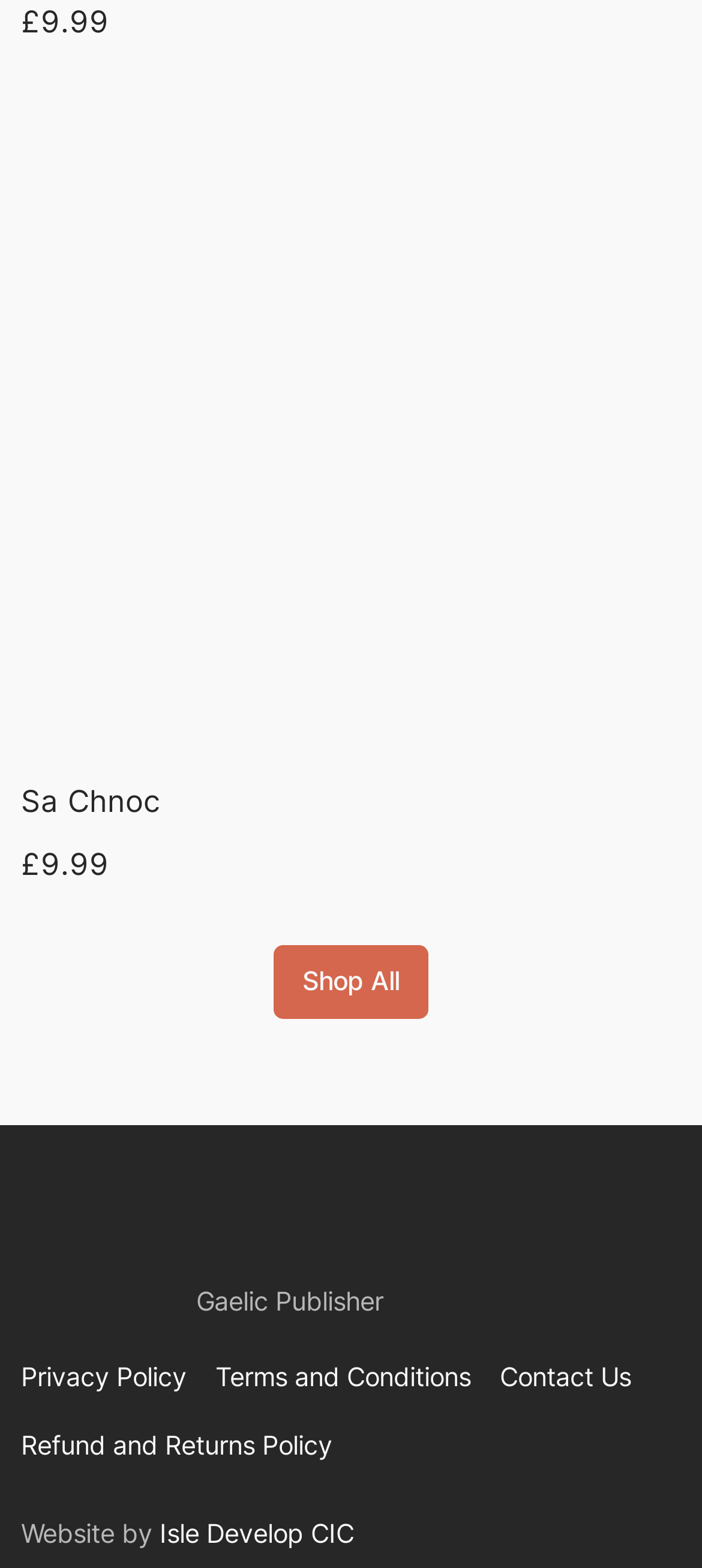What is the navigation section at the bottom of the page?
Refer to the image and provide a one-word or short phrase answer.

Footer navigation